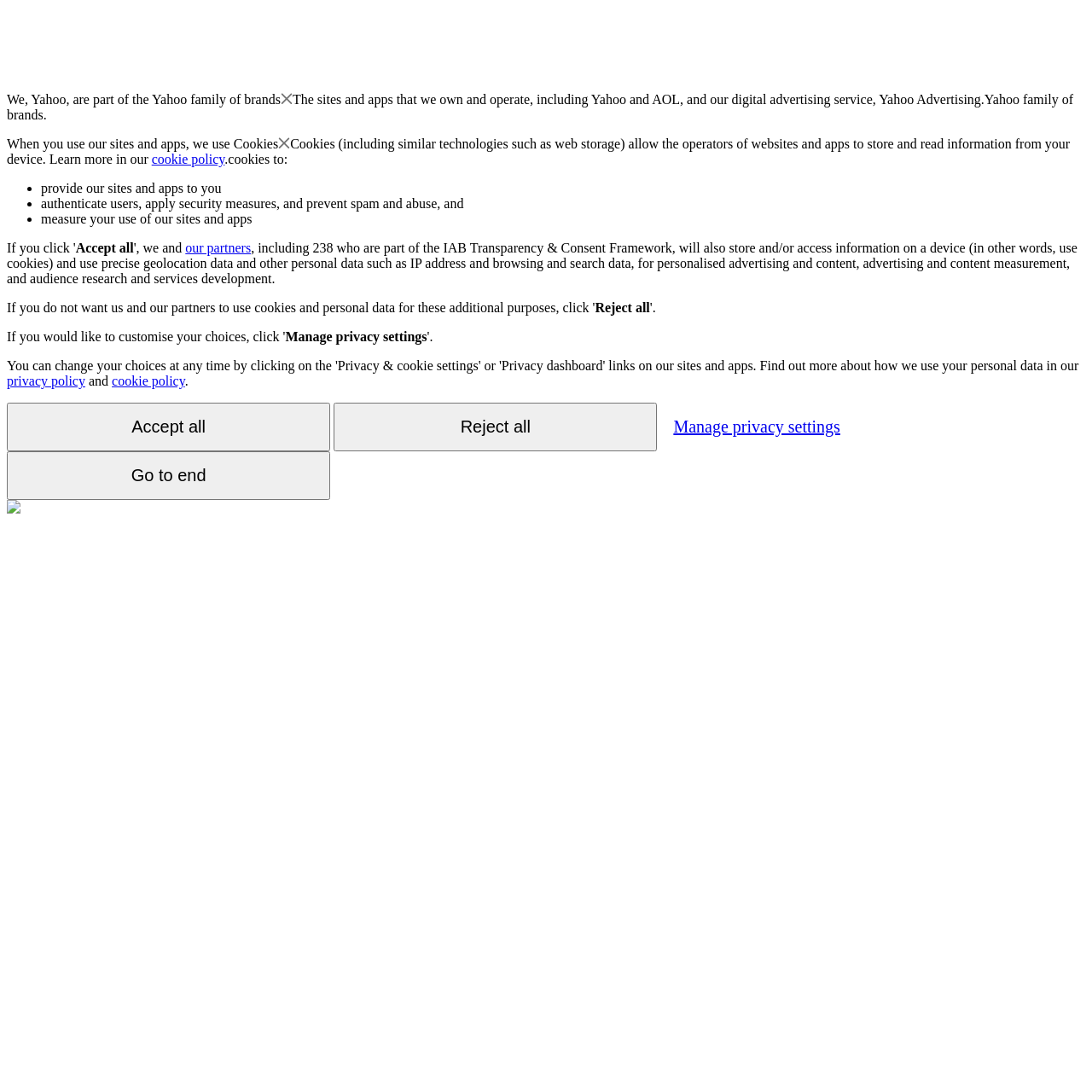Please specify the bounding box coordinates of the clickable section necessary to execute the following command: "View the 'PHOTOS' page".

None